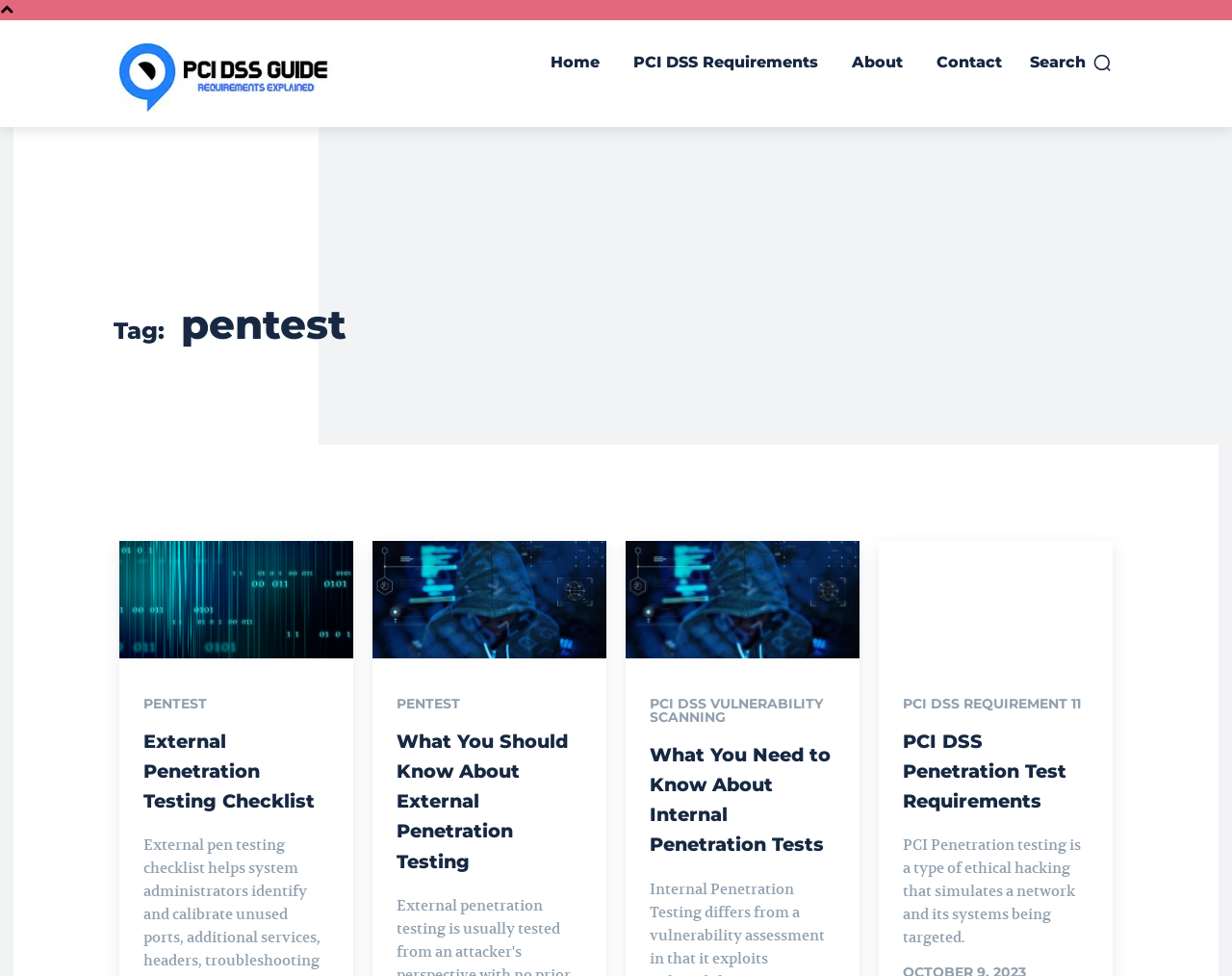Identify the bounding box coordinates of the element to click to follow this instruction: 'view pci dss requirements'. Ensure the coordinates are four float values between 0 and 1, provided as [left, top, right, bottom].

[0.51, 0.036, 0.668, 0.092]